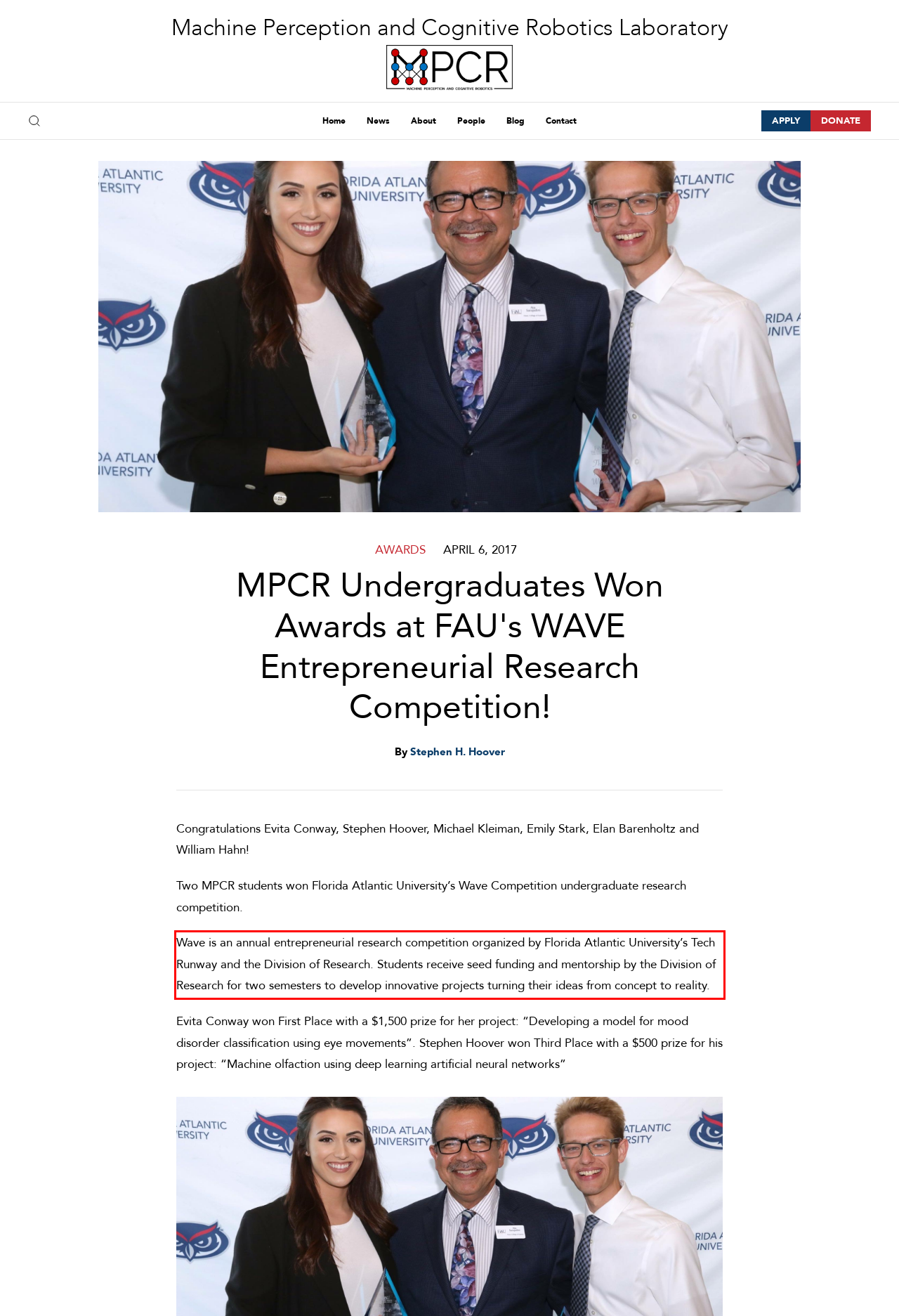You are given a screenshot with a red rectangle. Identify and extract the text within this red bounding box using OCR.

Wave is an annual entrepreneurial research competition organized by Florida Atlantic University’s Tech Runway and the Division of Research. Students receive seed funding and mentorship by the Division of Research for two semesters to develop innovative projects turning their ideas from concept to reality.